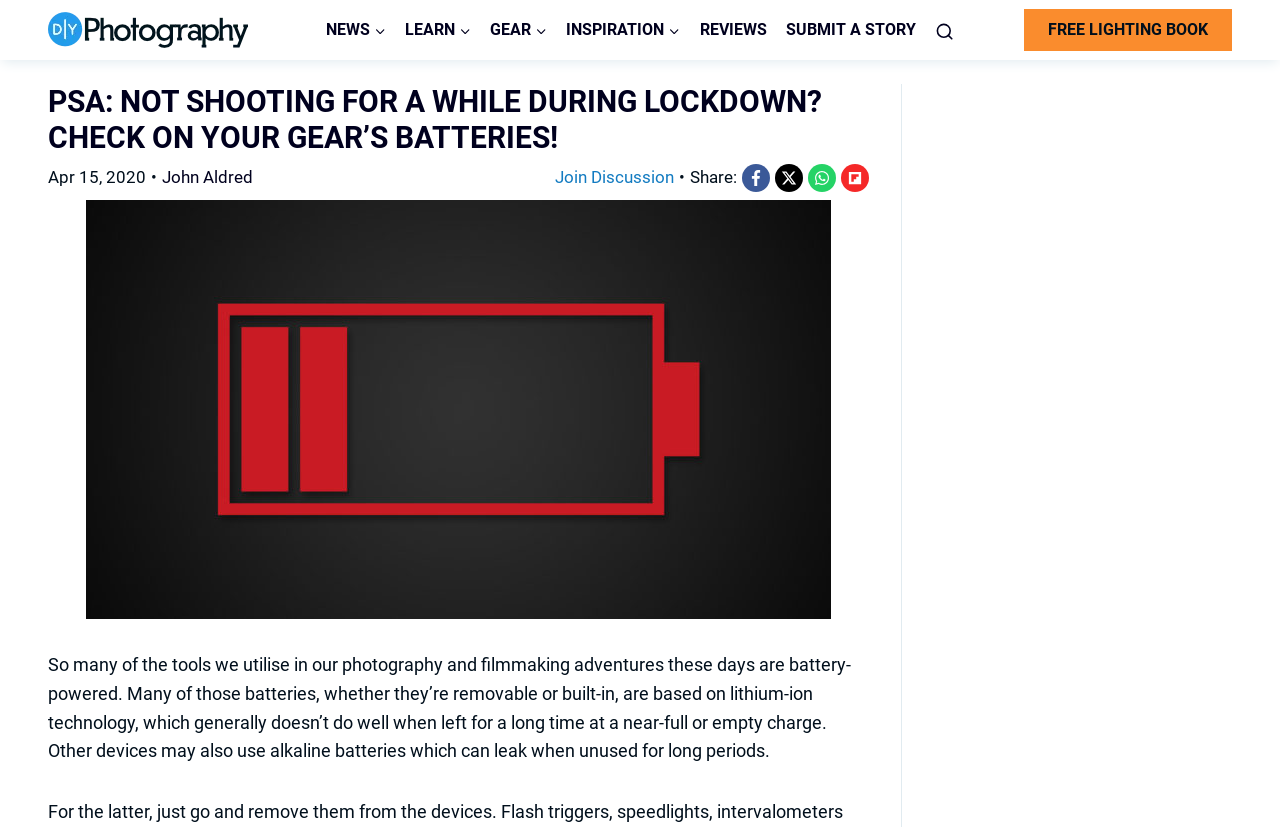Provide your answer to the question using just one word or phrase: What type of devices are mentioned in the article?

Photography and filmmaking devices